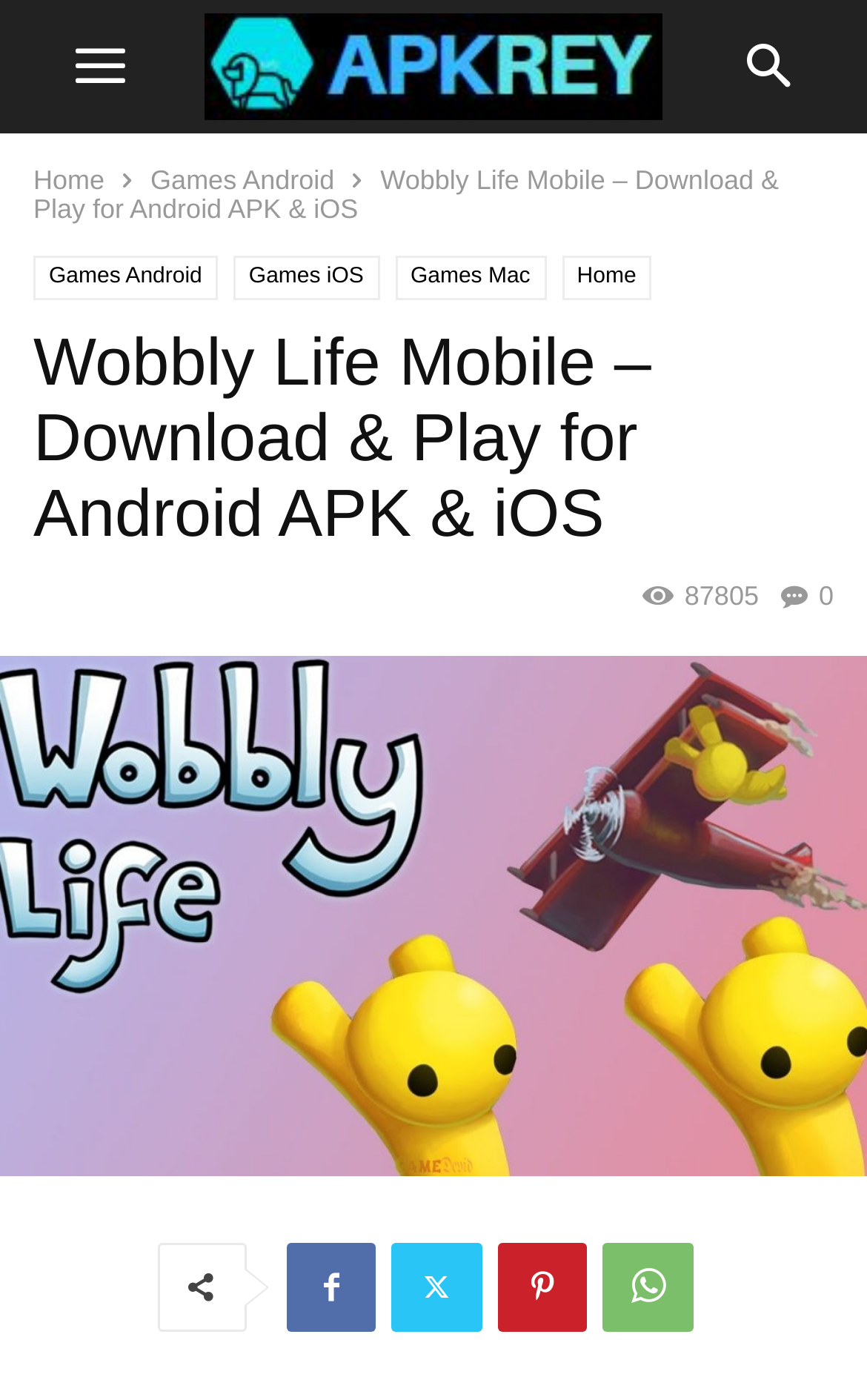Find the bounding box coordinates for the element that must be clicked to complete the instruction: "share Wobbly life mobile". The coordinates should be four float numbers between 0 and 1, indicated as [left, top, right, bottom].

[0.451, 0.888, 0.556, 0.952]